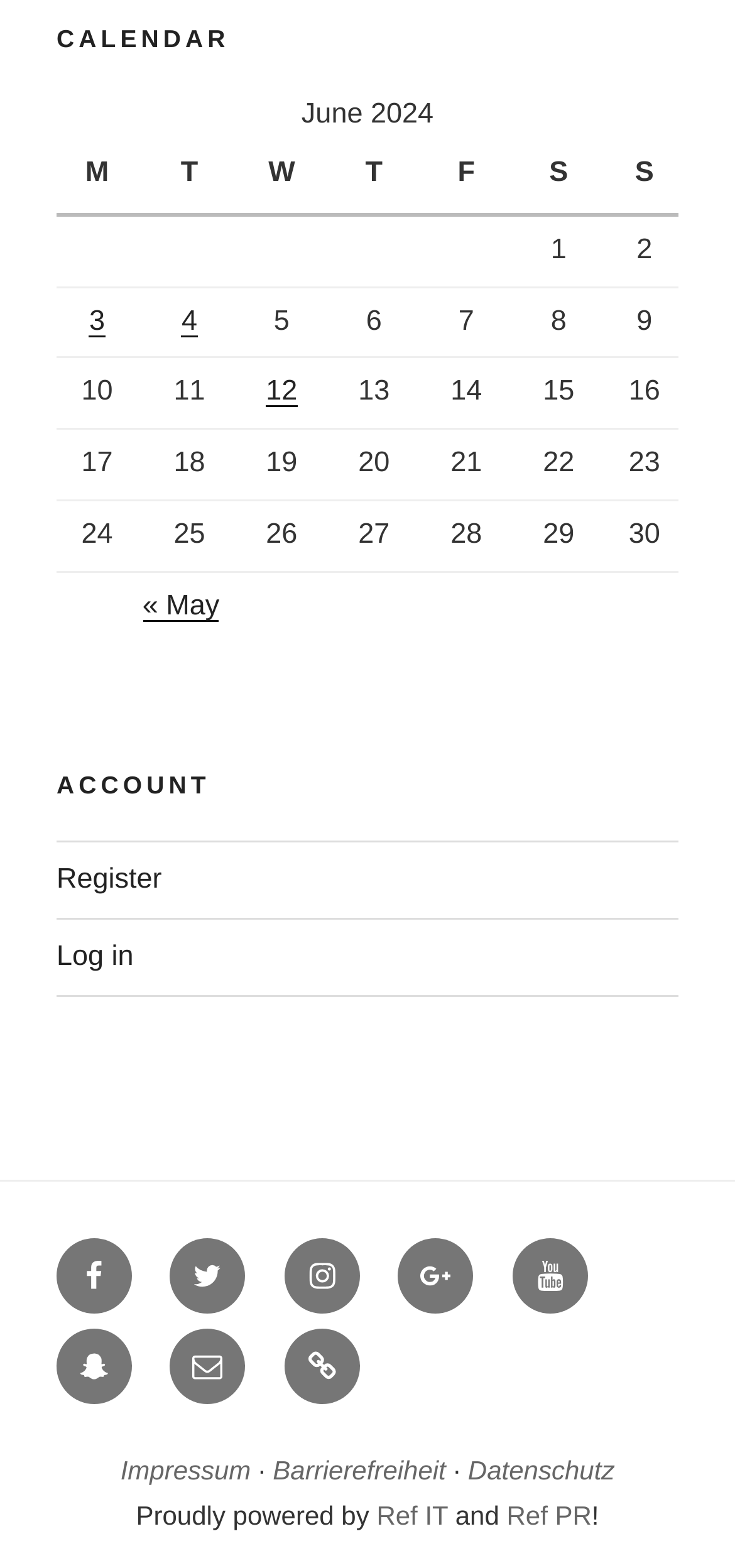Identify the bounding box coordinates of the part that should be clicked to carry out this instruction: "Log in to your account".

[0.077, 0.599, 0.182, 0.62]